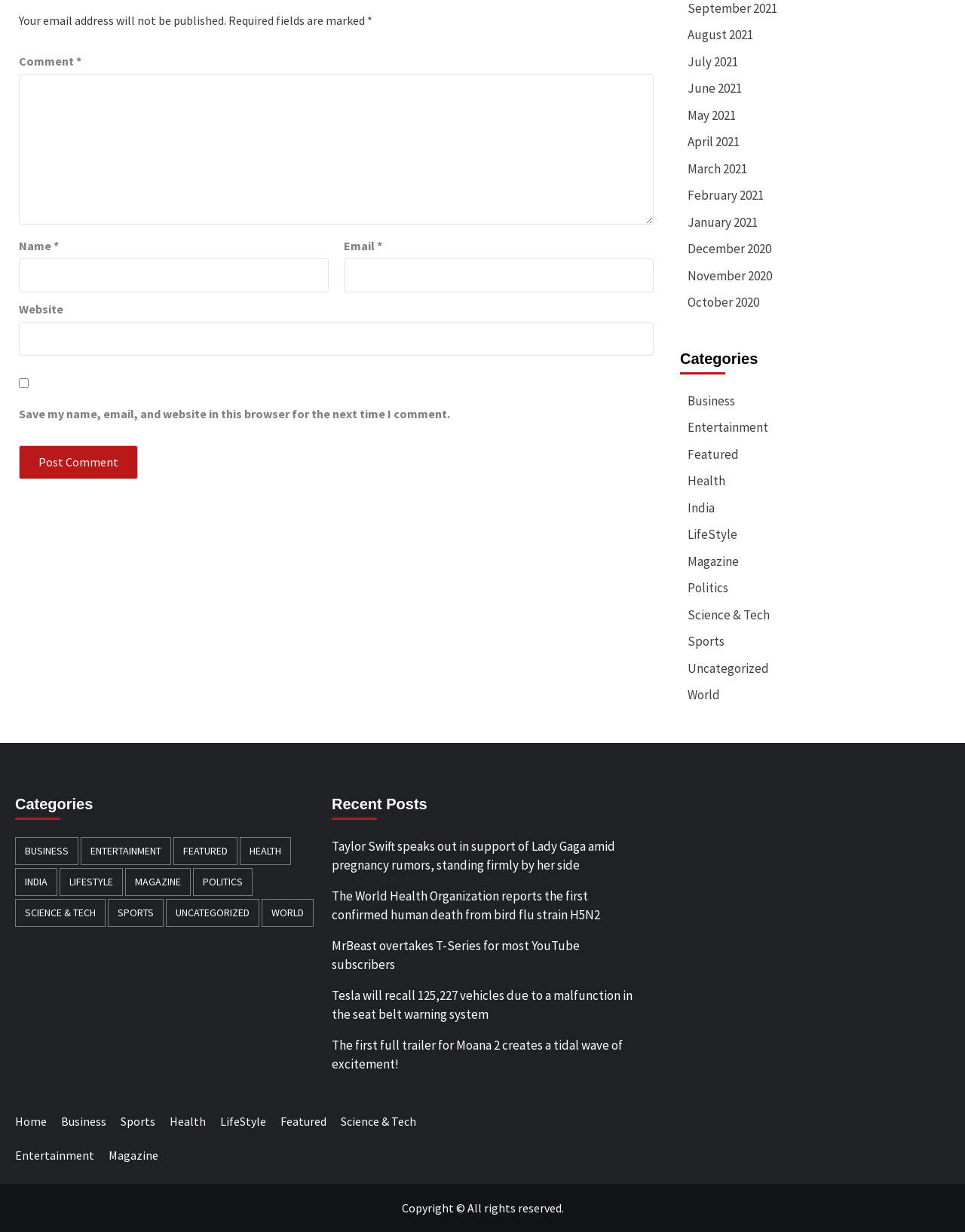What is the copyright information at the bottom of the webpage? From the image, respond with a single word or brief phrase.

All rights reserved